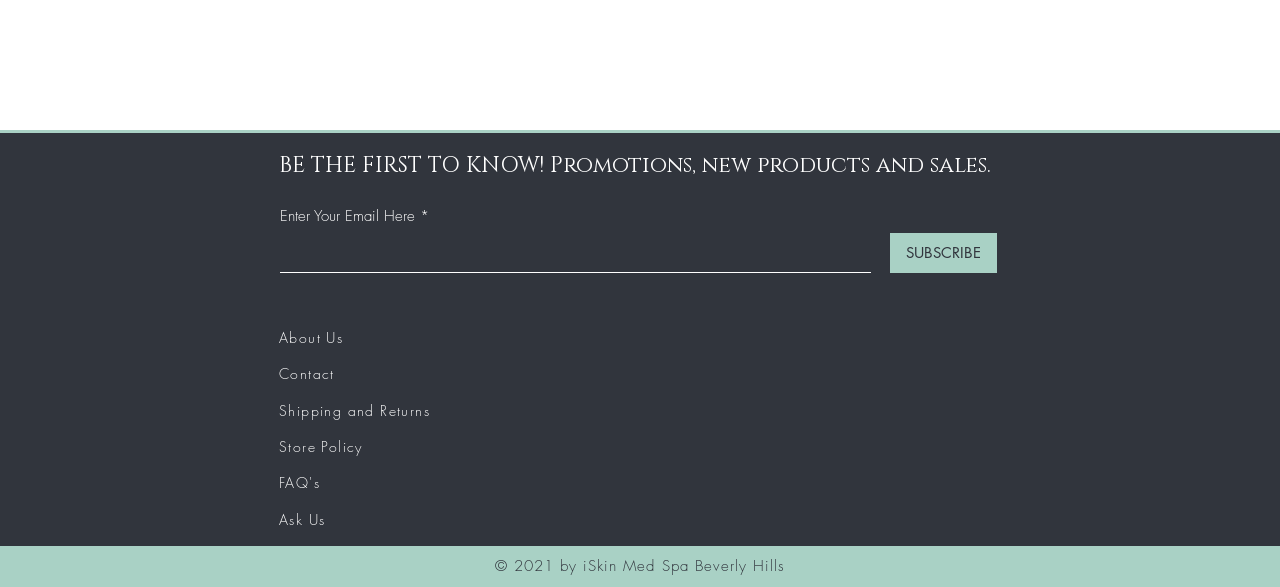Please provide a comprehensive answer to the question based on the screenshot: What social media platforms are listed?

The social media platforms listed are 'Instagram', 'YouTube', and 'Facebook', which are likely linked to the company's official social media profiles.